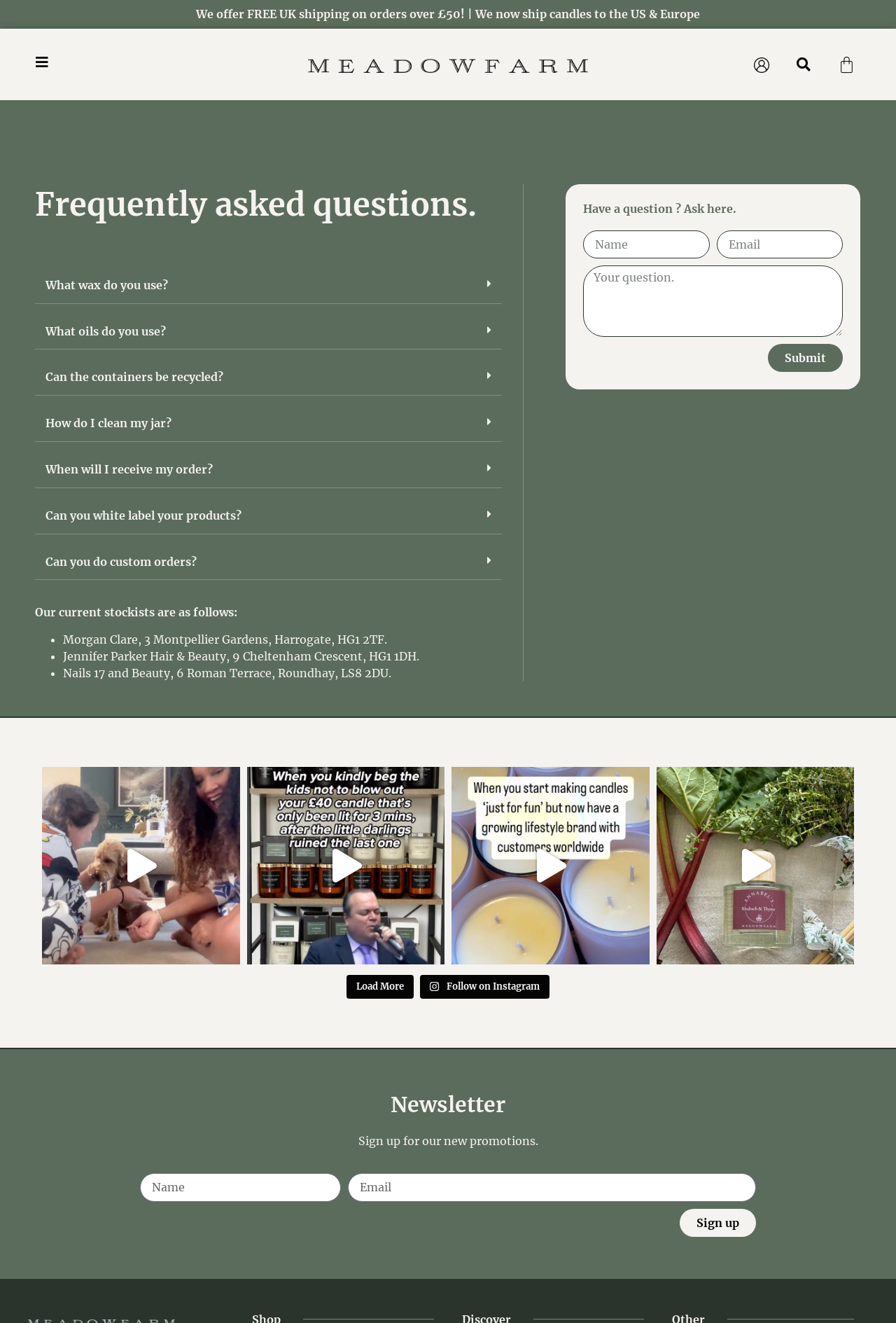Find the bounding box coordinates for the area that must be clicked to perform this action: "Sign up for the newsletter".

[0.759, 0.913, 0.844, 0.935]